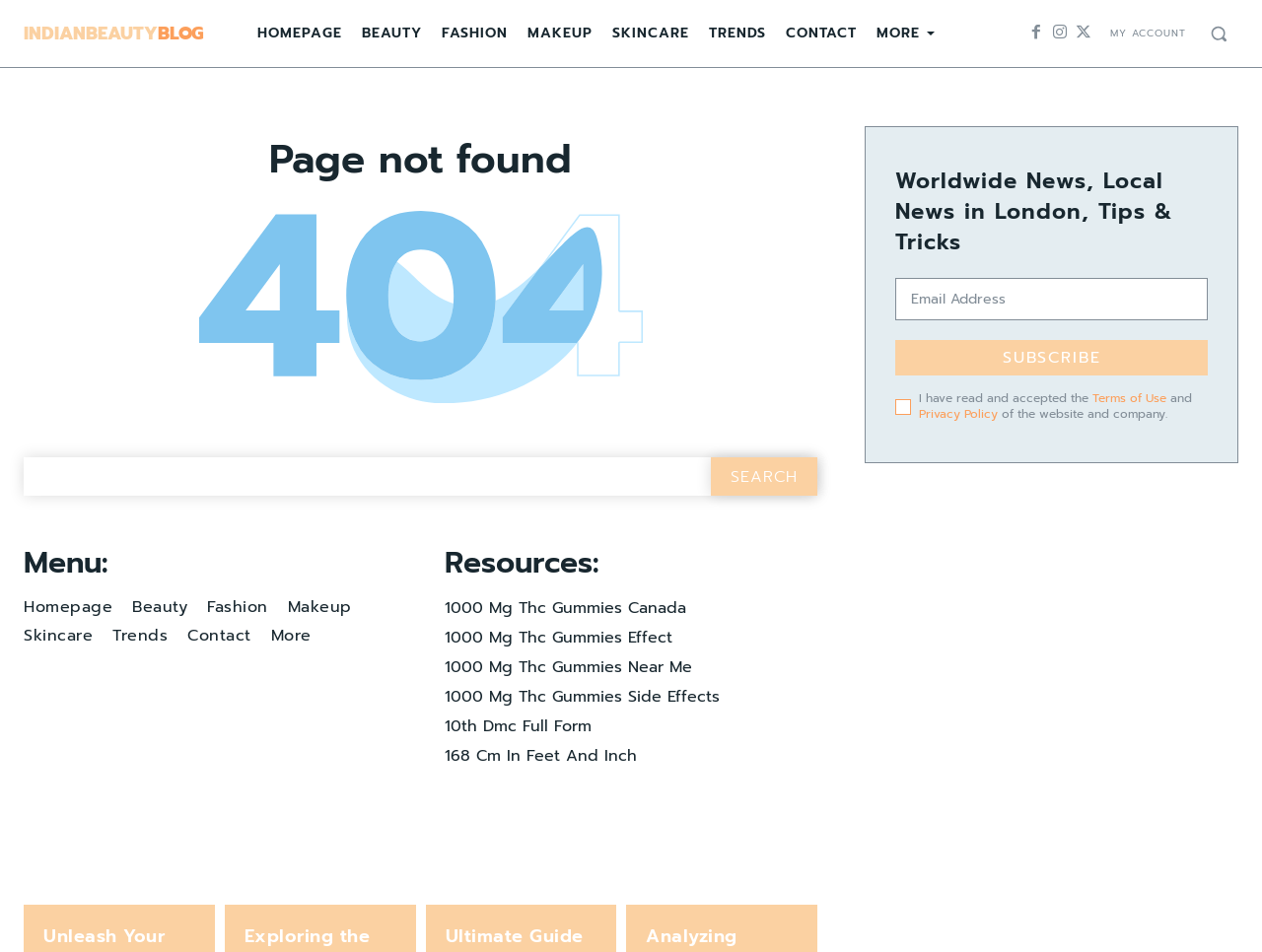Using the given element description, provide the bounding box coordinates (top-left x, top-left y, bottom-right x, bottom-right y) for the corresponding UI element in the screenshot: Share 0

None